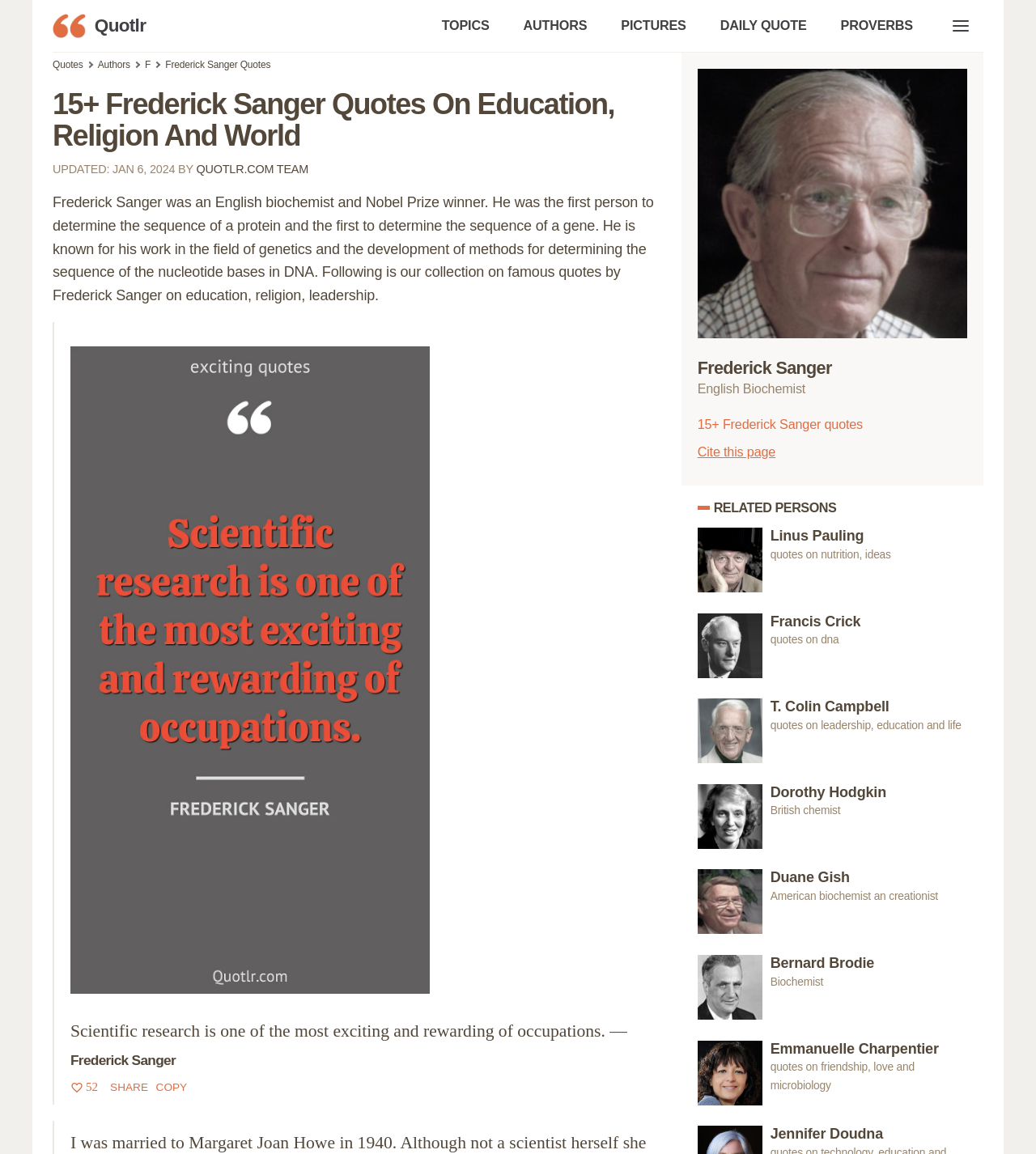Provide a one-word or short-phrase response to the question:
Who is the author of the quotes on this webpage?

Frederick Sanger